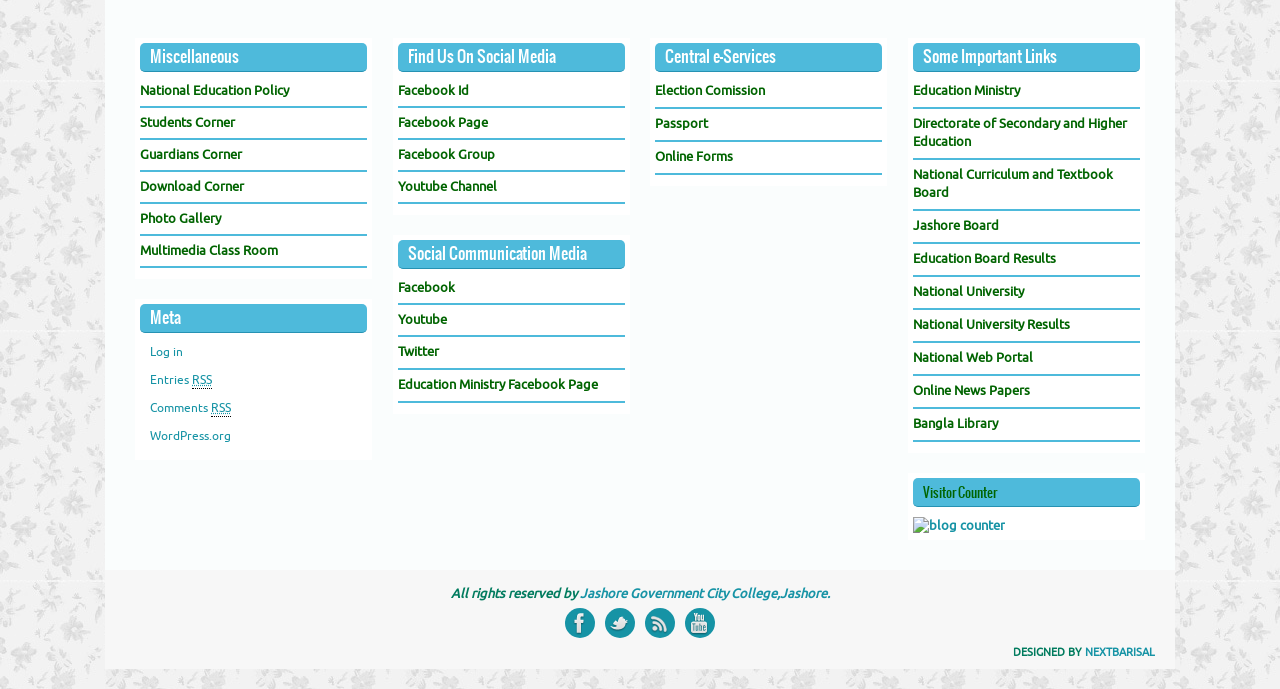Answer the question with a brief word or phrase:
What is the purpose of the 'Central e-Services' section?

To provide links to government services